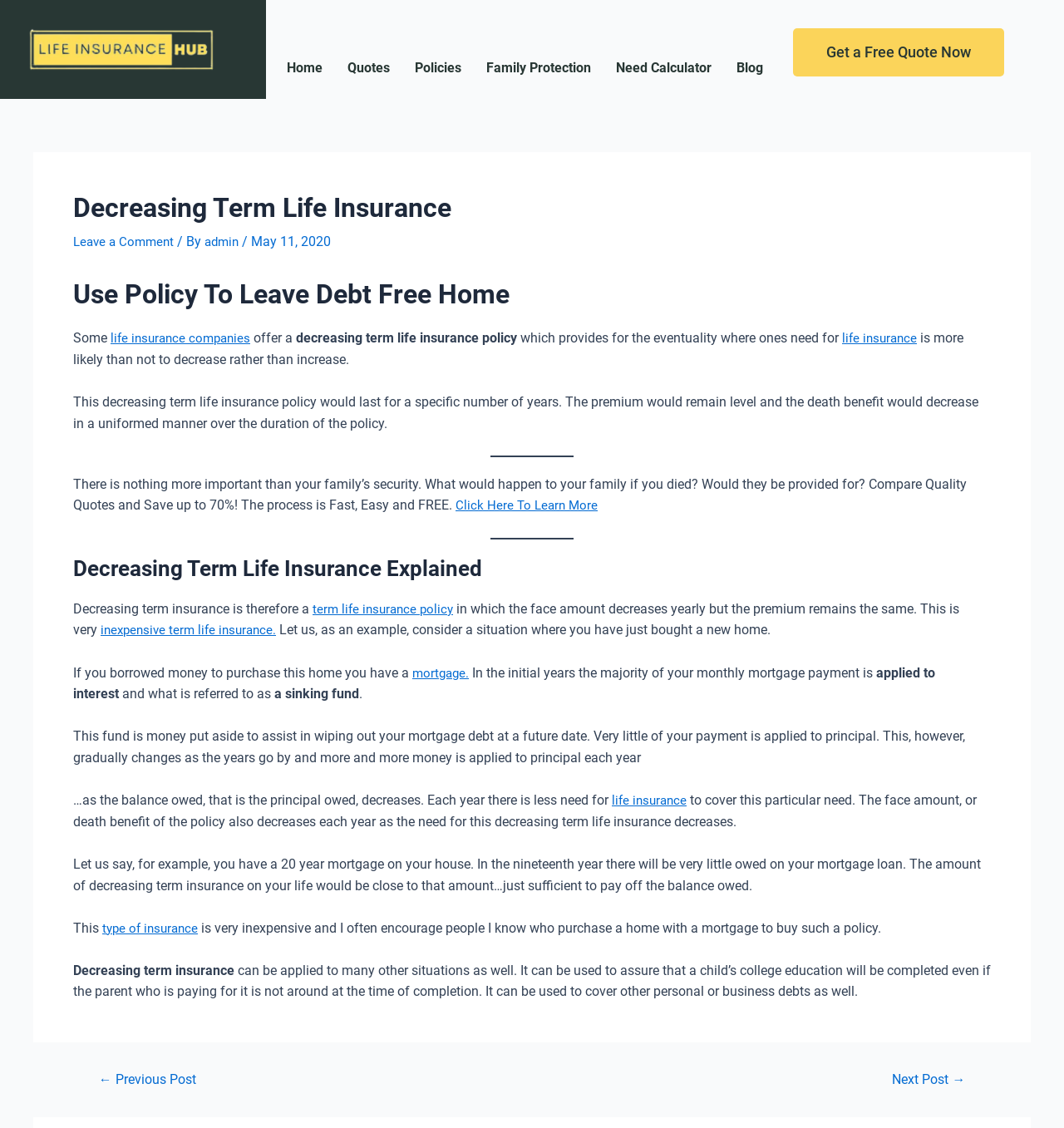Determine the bounding box coordinates for the region that must be clicked to execute the following instruction: "Click the 'Get a Free Quote Now' button".

[0.745, 0.025, 0.944, 0.068]